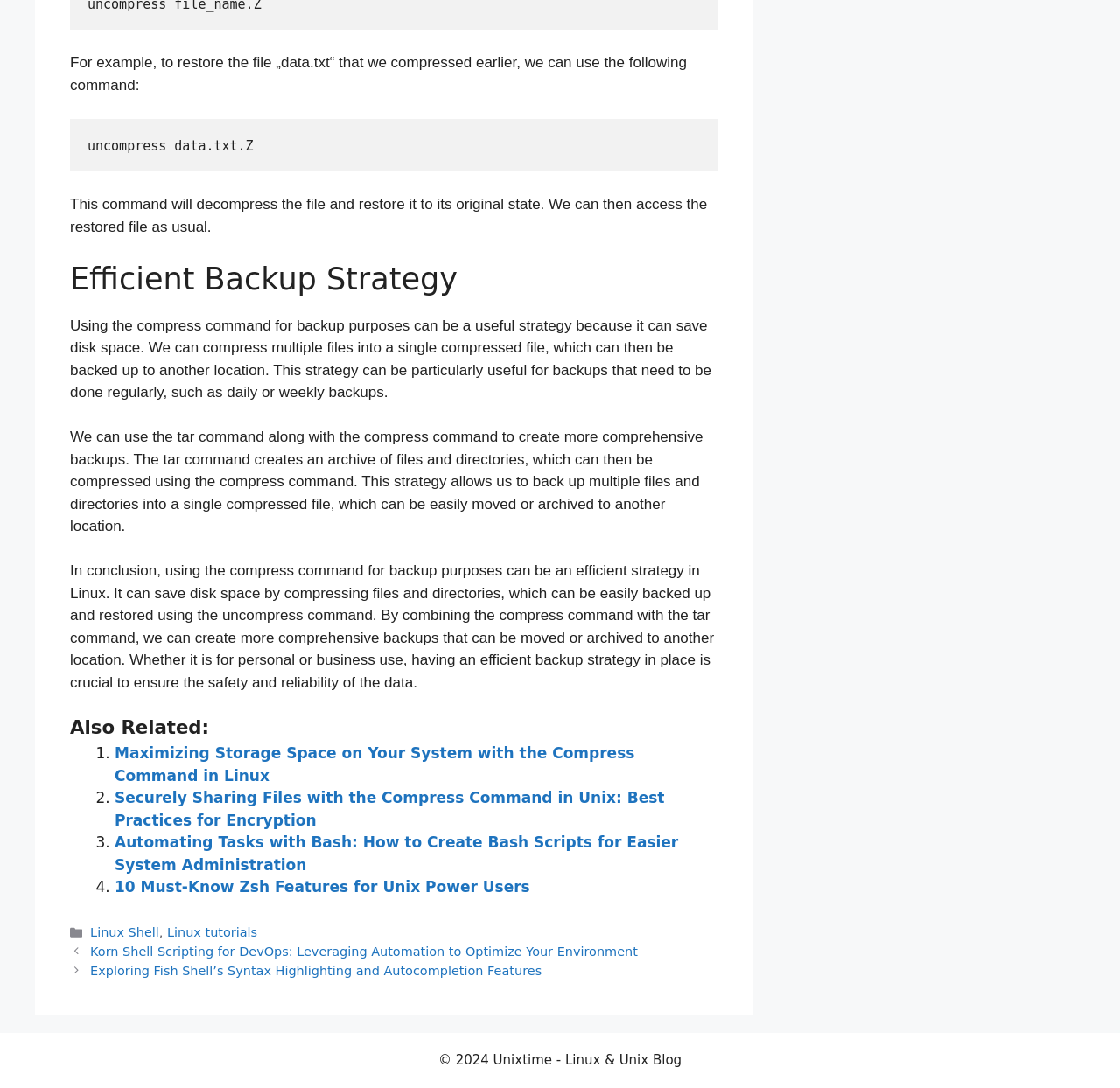What is the category of the webpage's content?
Can you offer a detailed and complete answer to this question?

The webpage's footer section indicates that the content is categorized under 'Linux Shell' and 'Linux tutorials'.